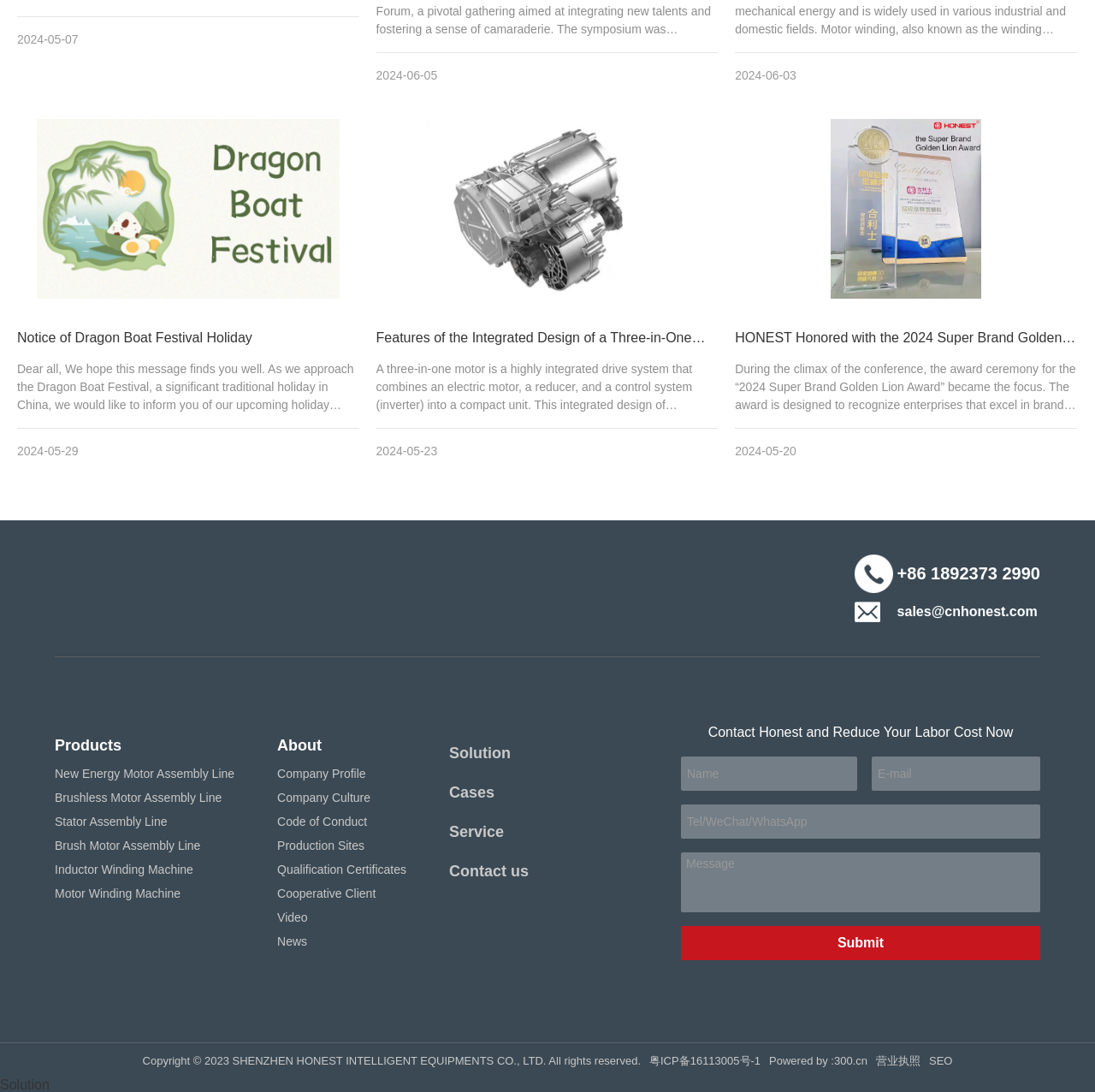Locate the bounding box coordinates of the clickable part needed for the task: "Go to the 'NEWS' section".

None